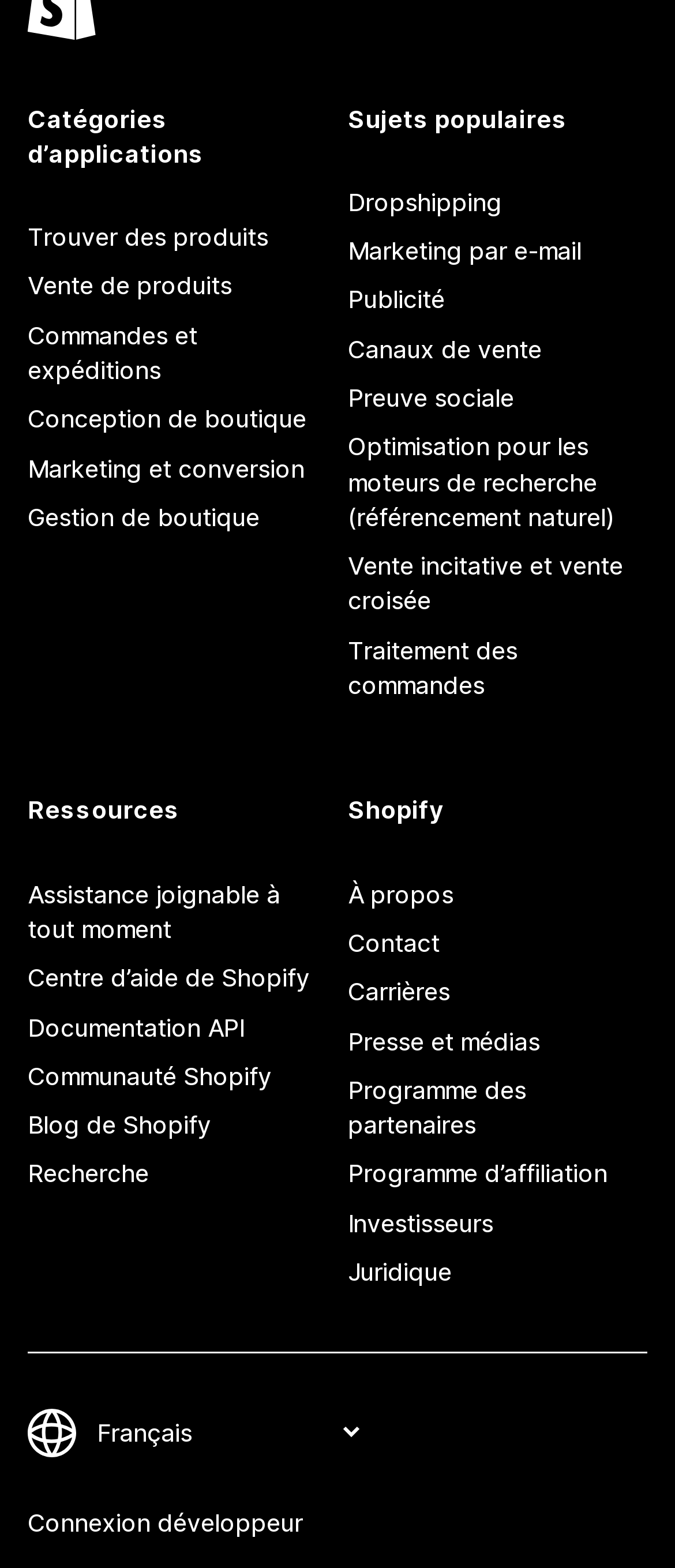Please find the bounding box for the UI element described by: "Recherche".

[0.041, 0.733, 0.485, 0.765]